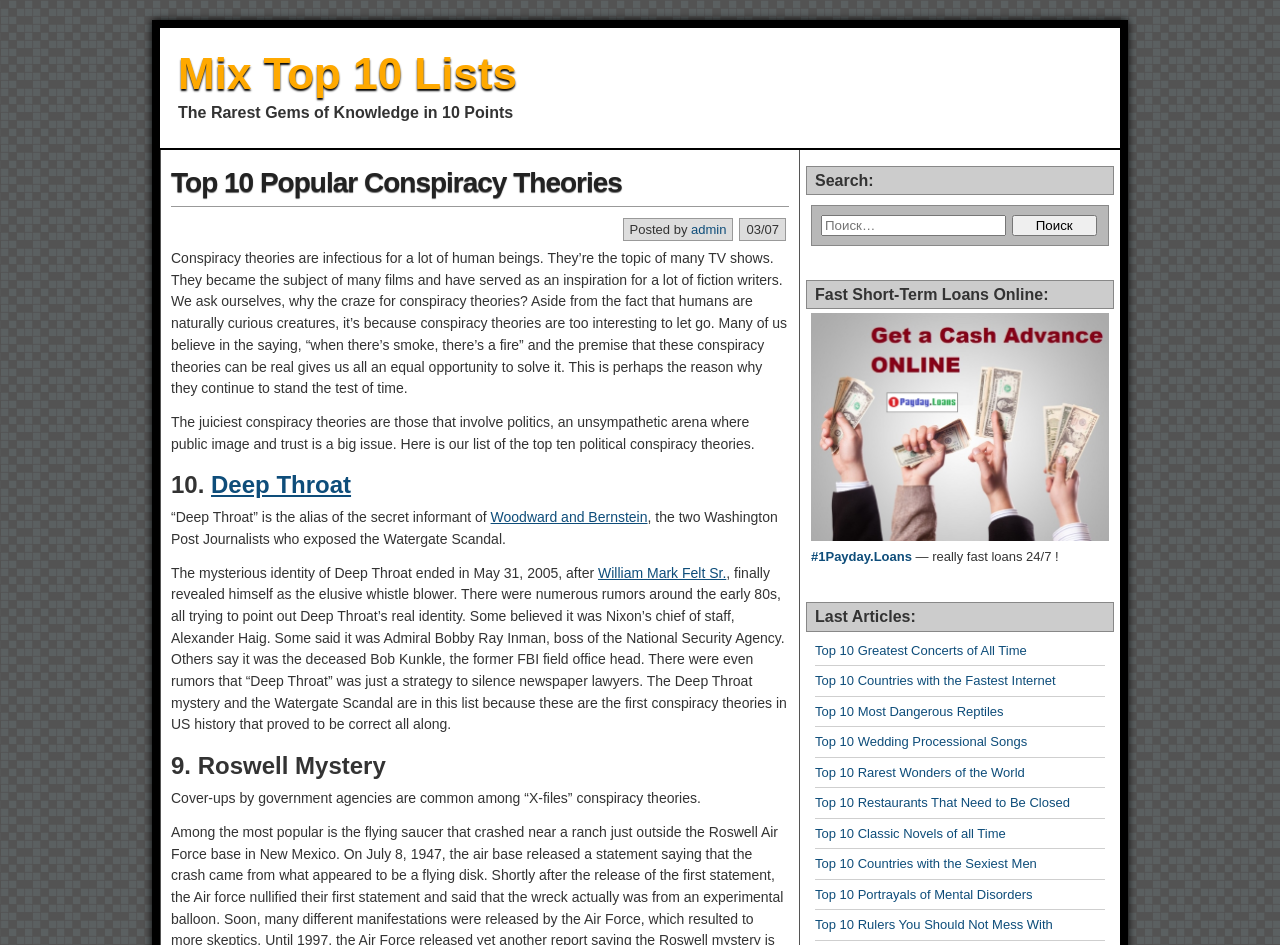Find the headline of the webpage and generate its text content.

Top 10 Popular Conspiracy Theories